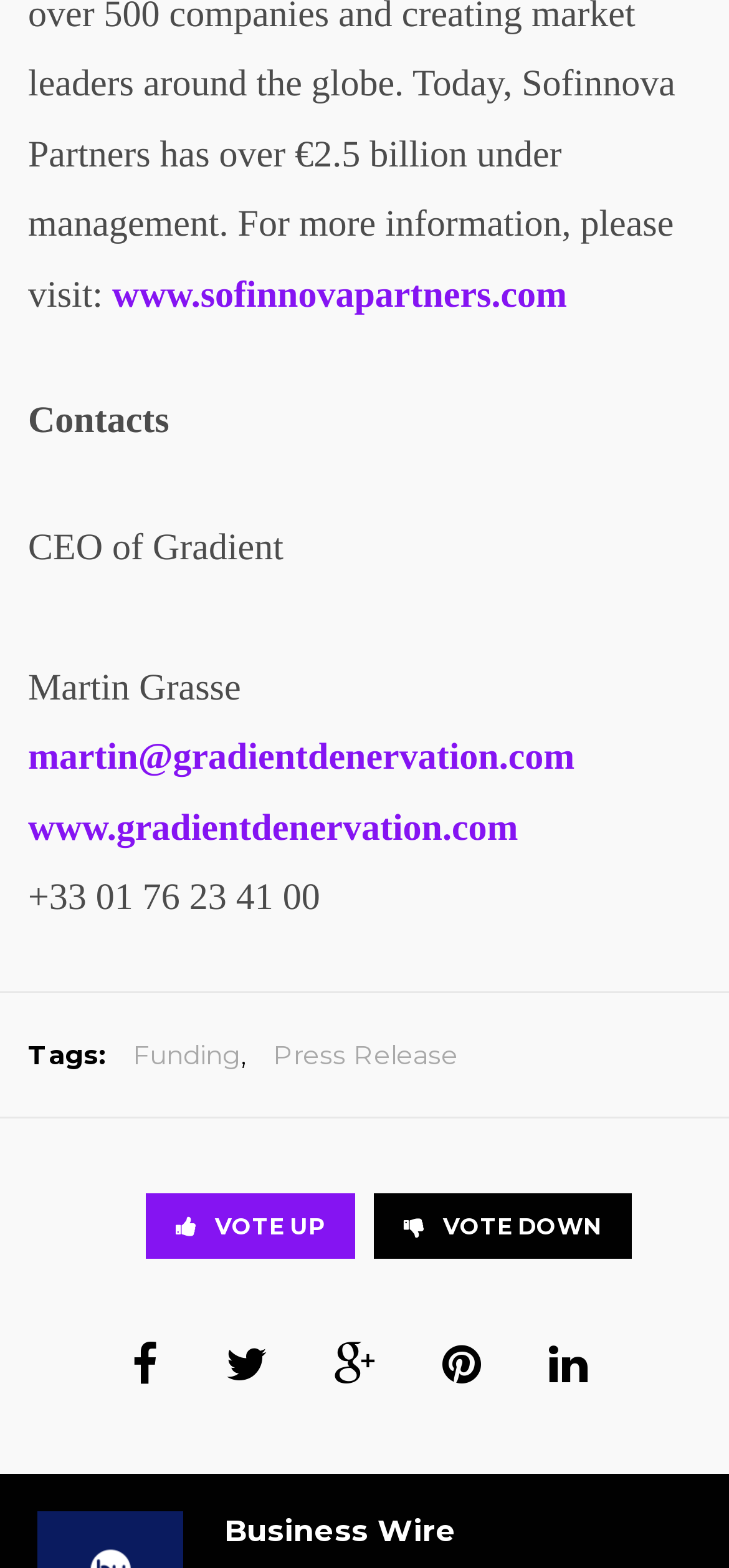Show the bounding box coordinates for the HTML element as described: "martin@gradientdenervation.com".

[0.038, 0.47, 0.788, 0.497]